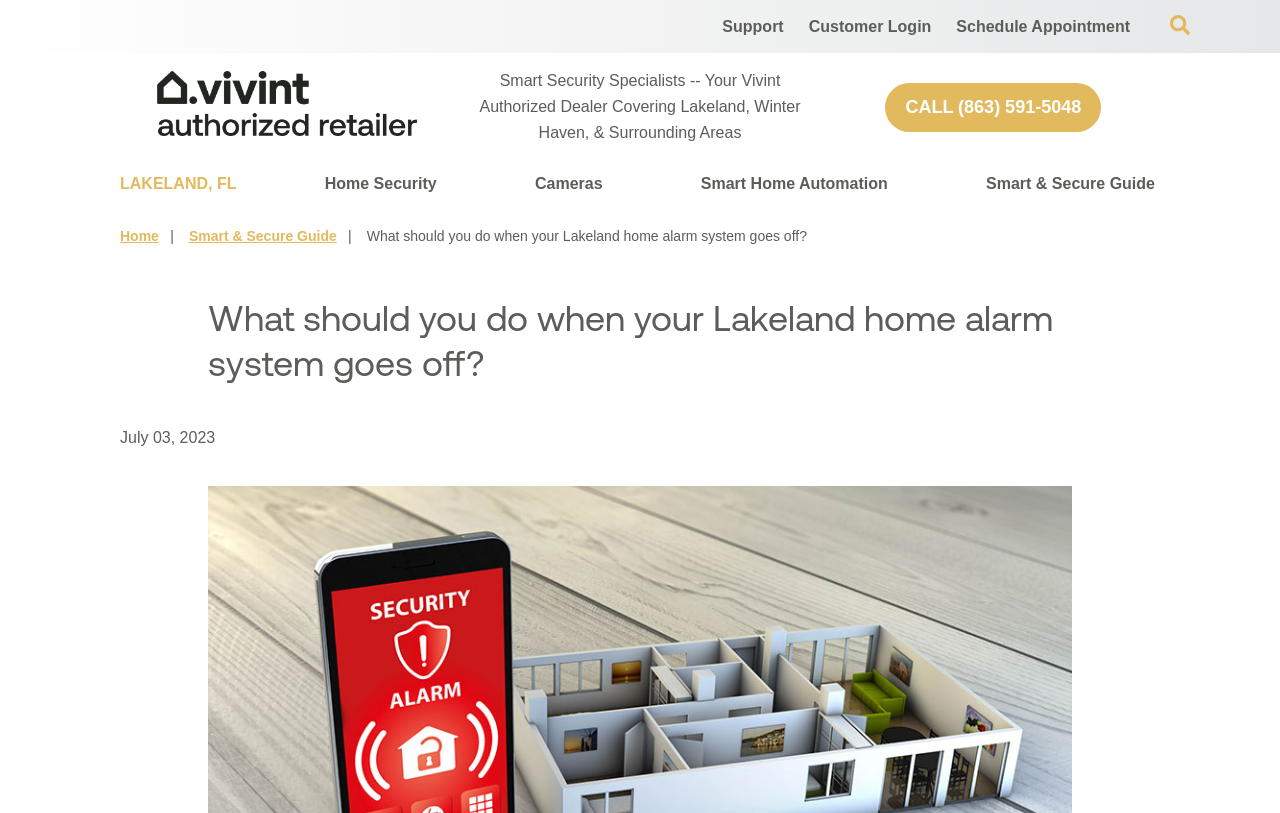Please provide a brief answer to the question using only one word or phrase: 
What are the categories of Vivint services?

Home Security, Cameras, Smart Home Automation